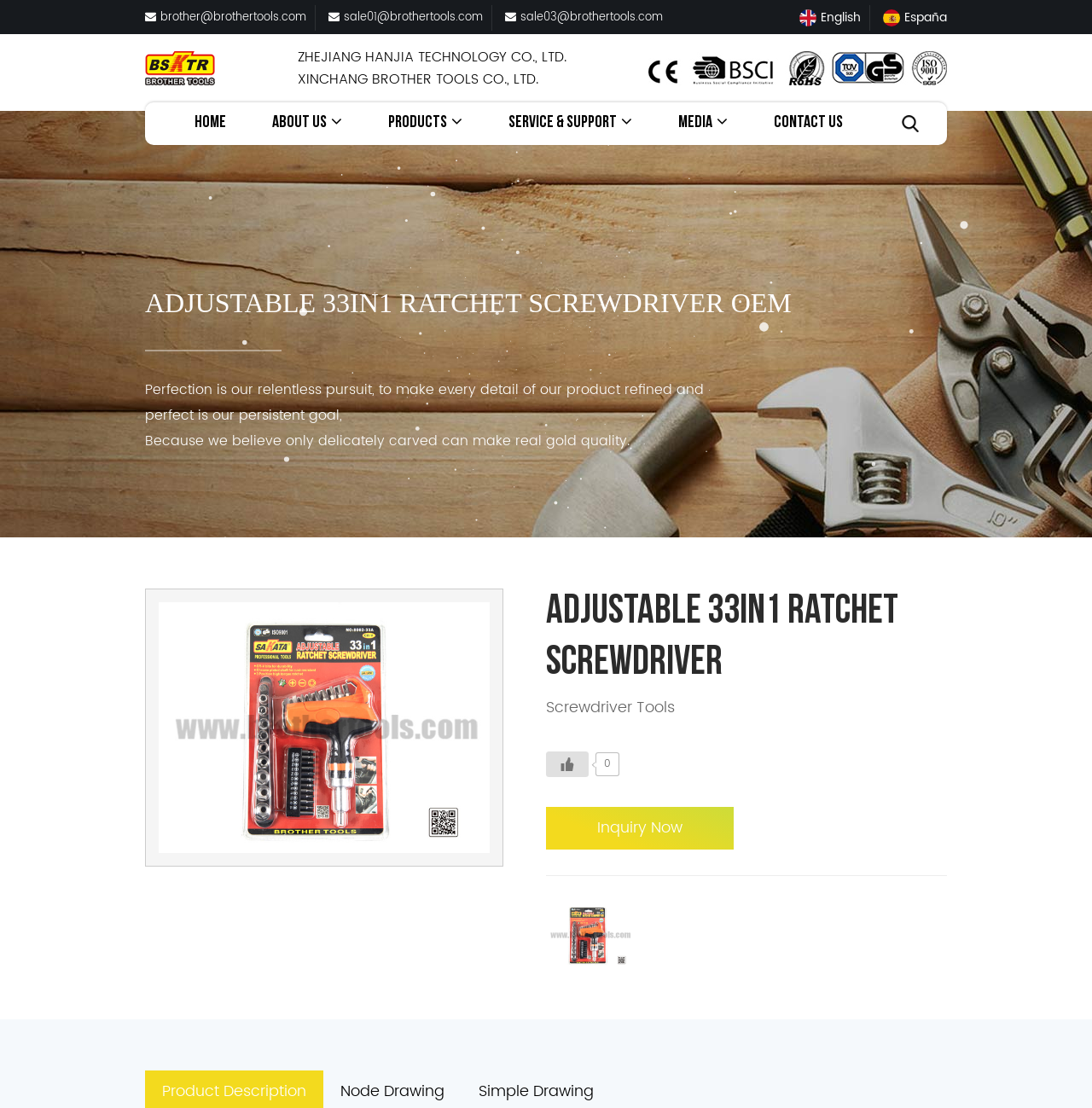Could you determine the bounding box coordinates of the clickable element to complete the instruction: "Contact the company via 'brother@brothertools.com'"? Provide the coordinates as four float numbers between 0 and 1, i.e., [left, top, right, bottom].

[0.147, 0.007, 0.28, 0.024]